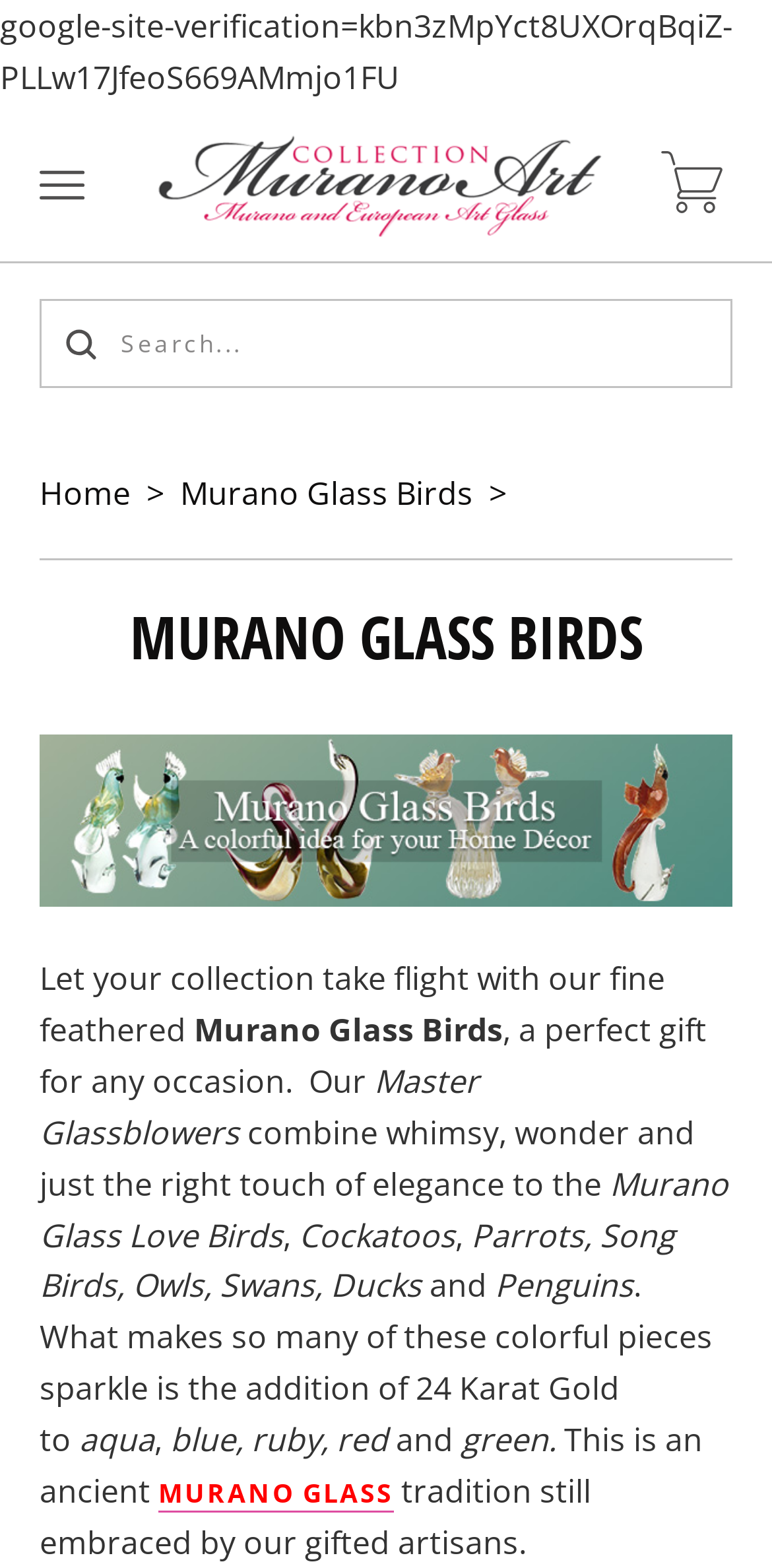Reply to the question below using a single word or brief phrase:
What is the main category of products on this webpage?

Murano Glass Birds